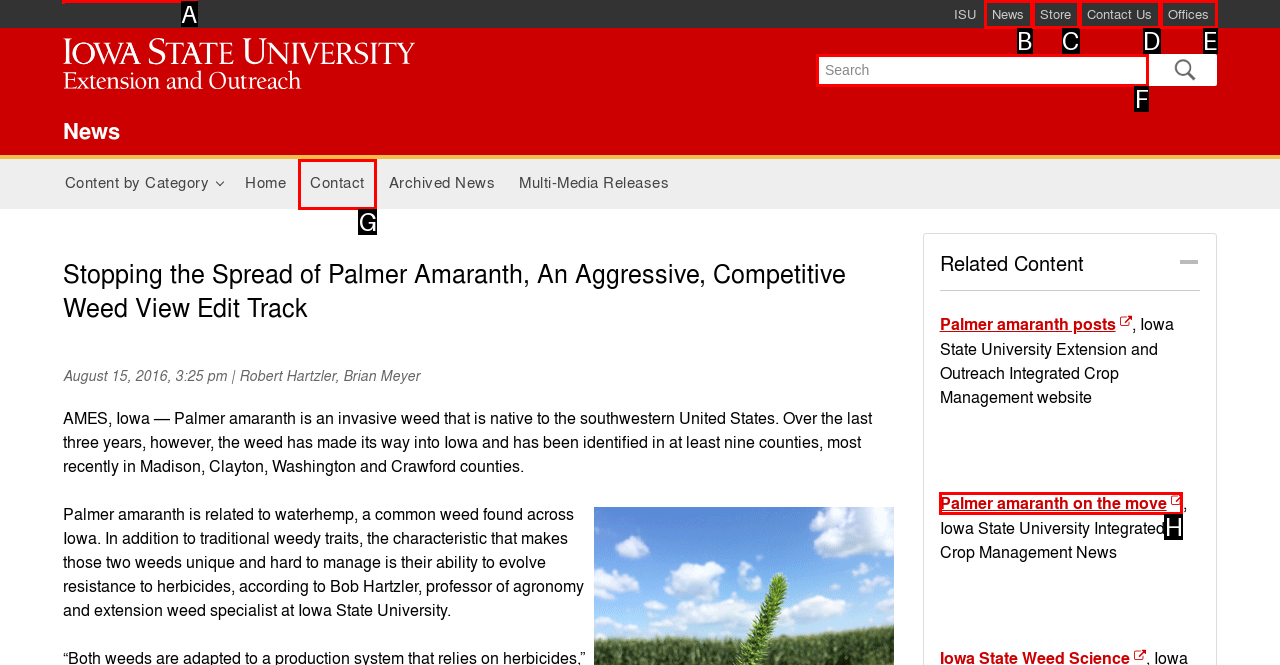To achieve the task: Go to ISU Index Menu, indicate the letter of the correct choice from the provided options.

A